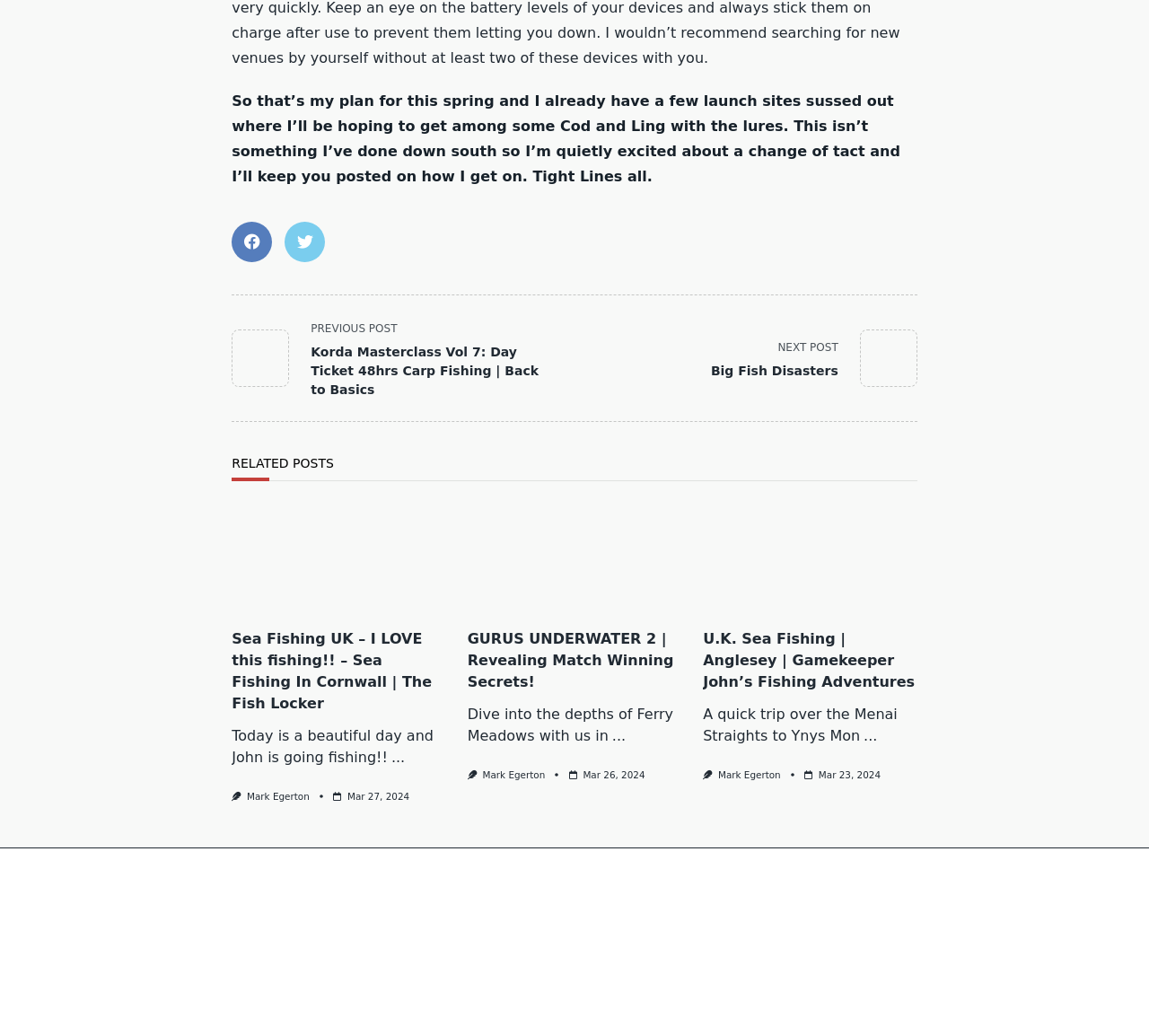Identify the bounding box coordinates for the UI element described by the following text: "Next PostBig Fish Disasters". Provide the coordinates as four float numbers between 0 and 1, in the format [left, top, right, bottom].

[0.6, 0.318, 0.798, 0.373]